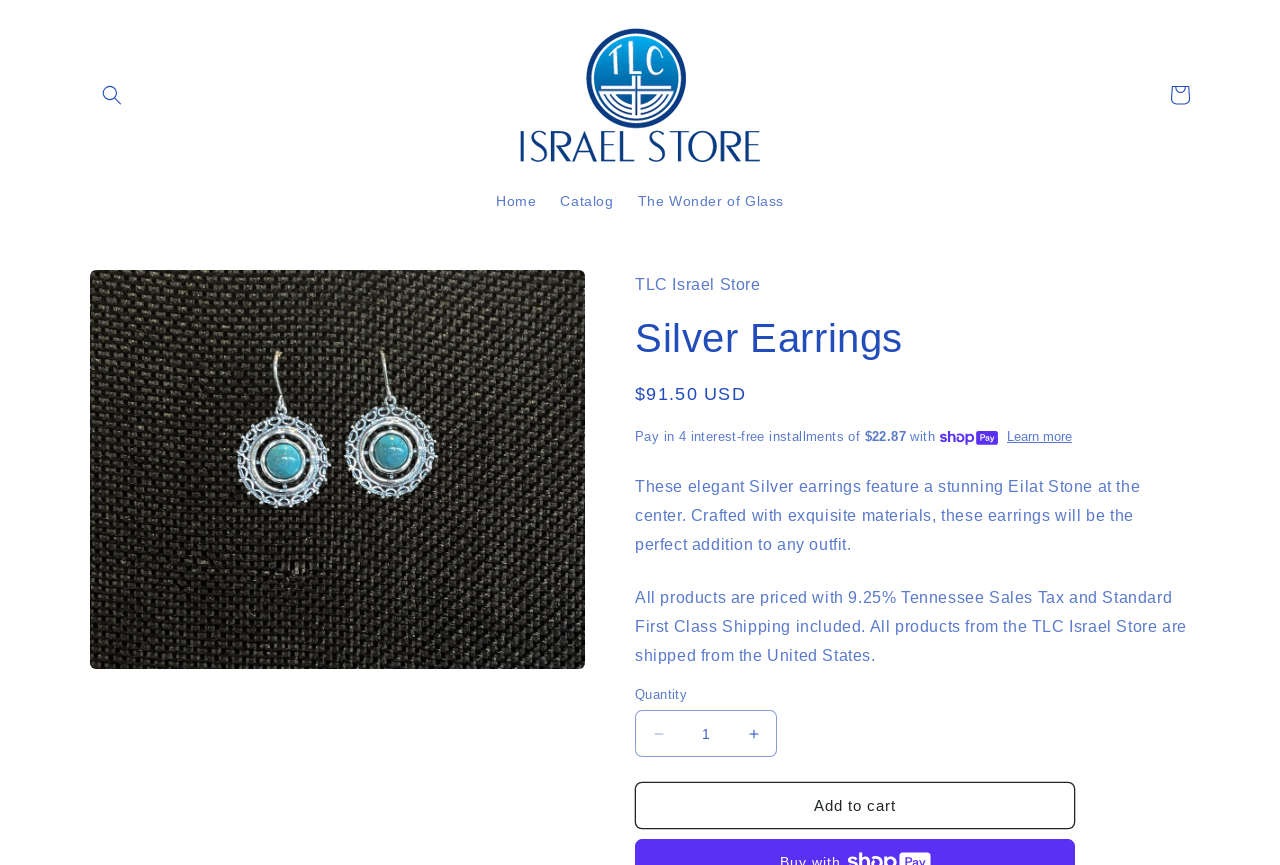Please find the bounding box coordinates of the element's region to be clicked to carry out this instruction: "Add to cart".

[0.496, 0.904, 0.84, 0.959]